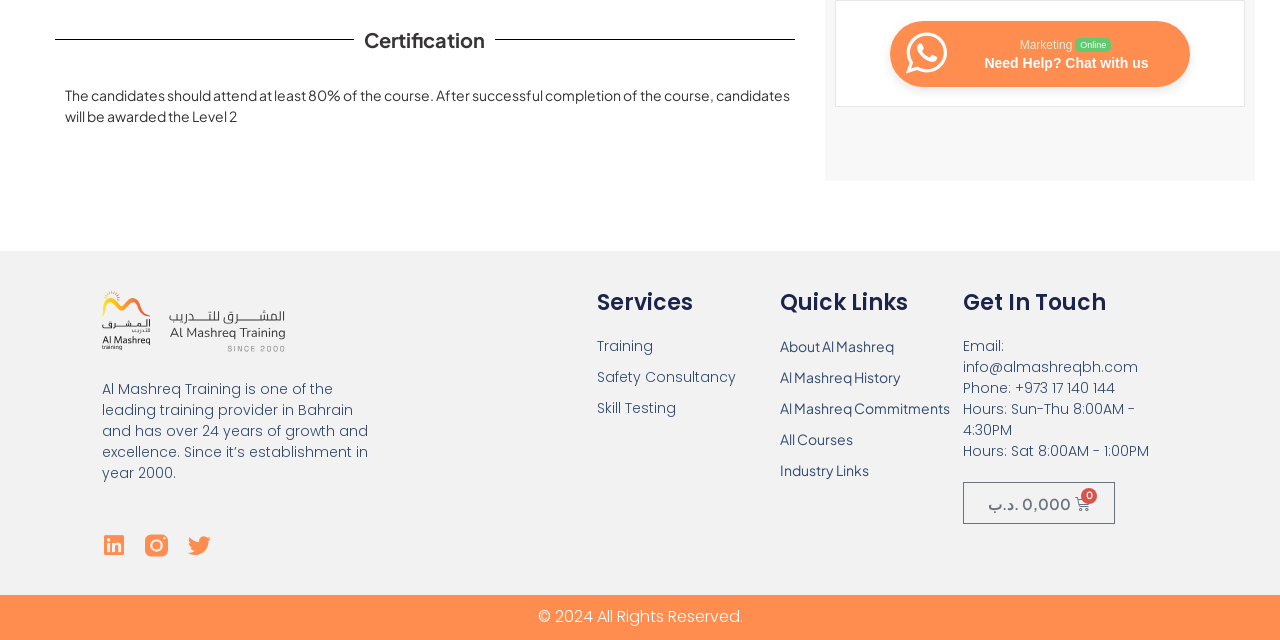Determine the bounding box coordinates of the UI element that matches the following description: "All Courses". The coordinates should be four float numbers between 0 and 1 in the format [left, top, right, bottom].

[0.609, 0.67, 0.752, 0.719]